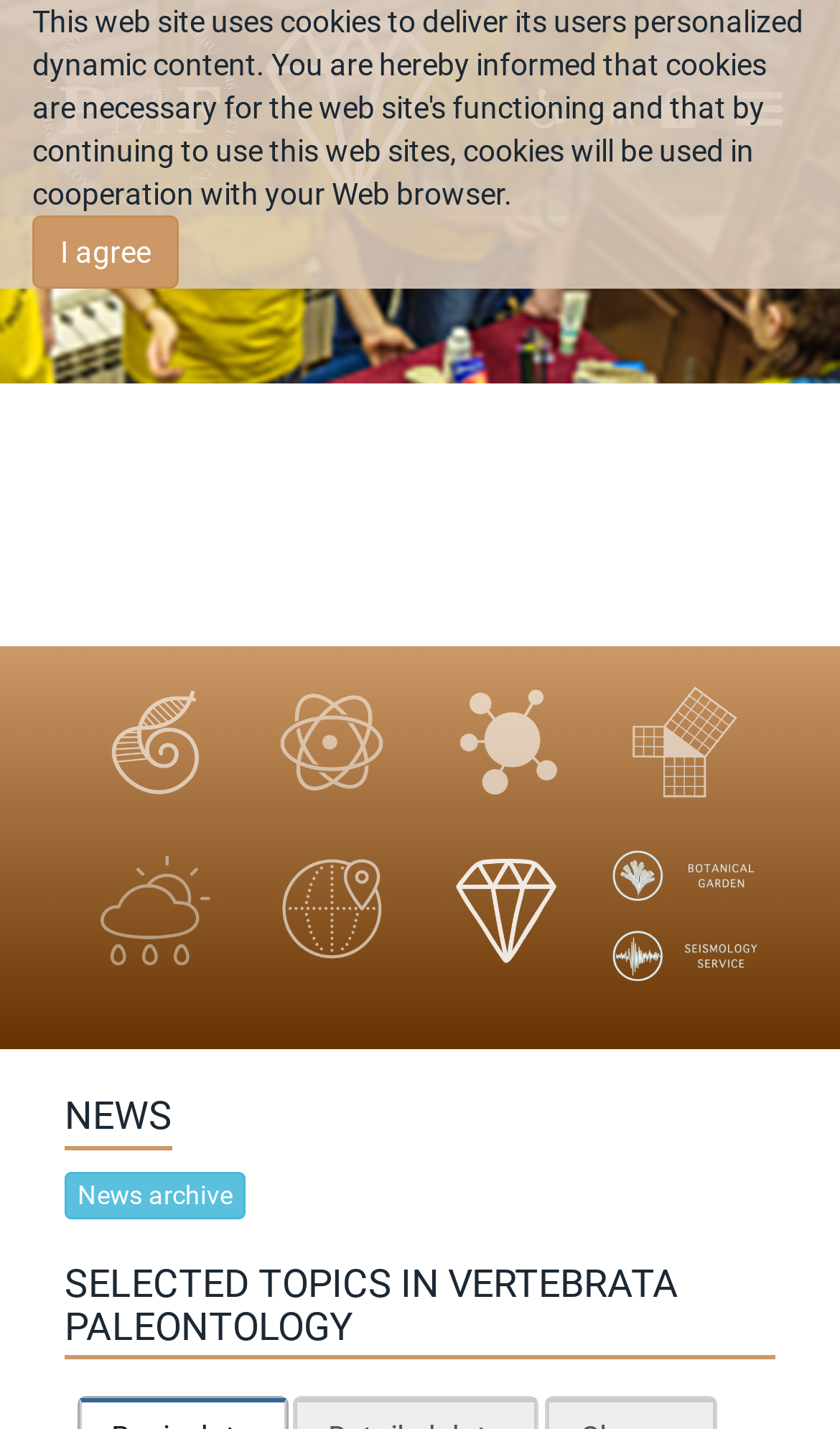Identify the bounding box coordinates for the region to click in order to carry out this instruction: "Access selected topics in vertebrata paleontology". Provide the coordinates using four float numbers between 0 and 1, formatted as [left, top, right, bottom].

[0.077, 0.883, 0.923, 0.952]